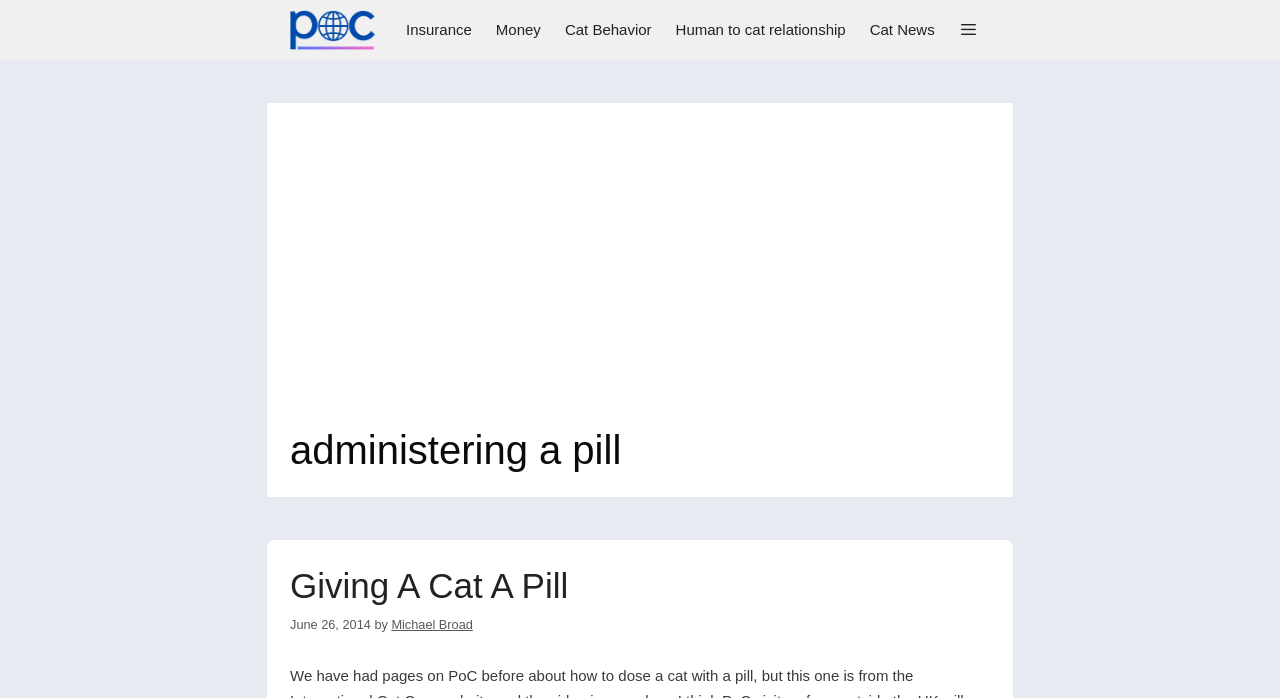Indicate the bounding box coordinates of the element that needs to be clicked to satisfy the following instruction: "read about Cat Behavior". The coordinates should be four float numbers between 0 and 1, i.e., [left, top, right, bottom].

[0.432, 0.0, 0.518, 0.086]